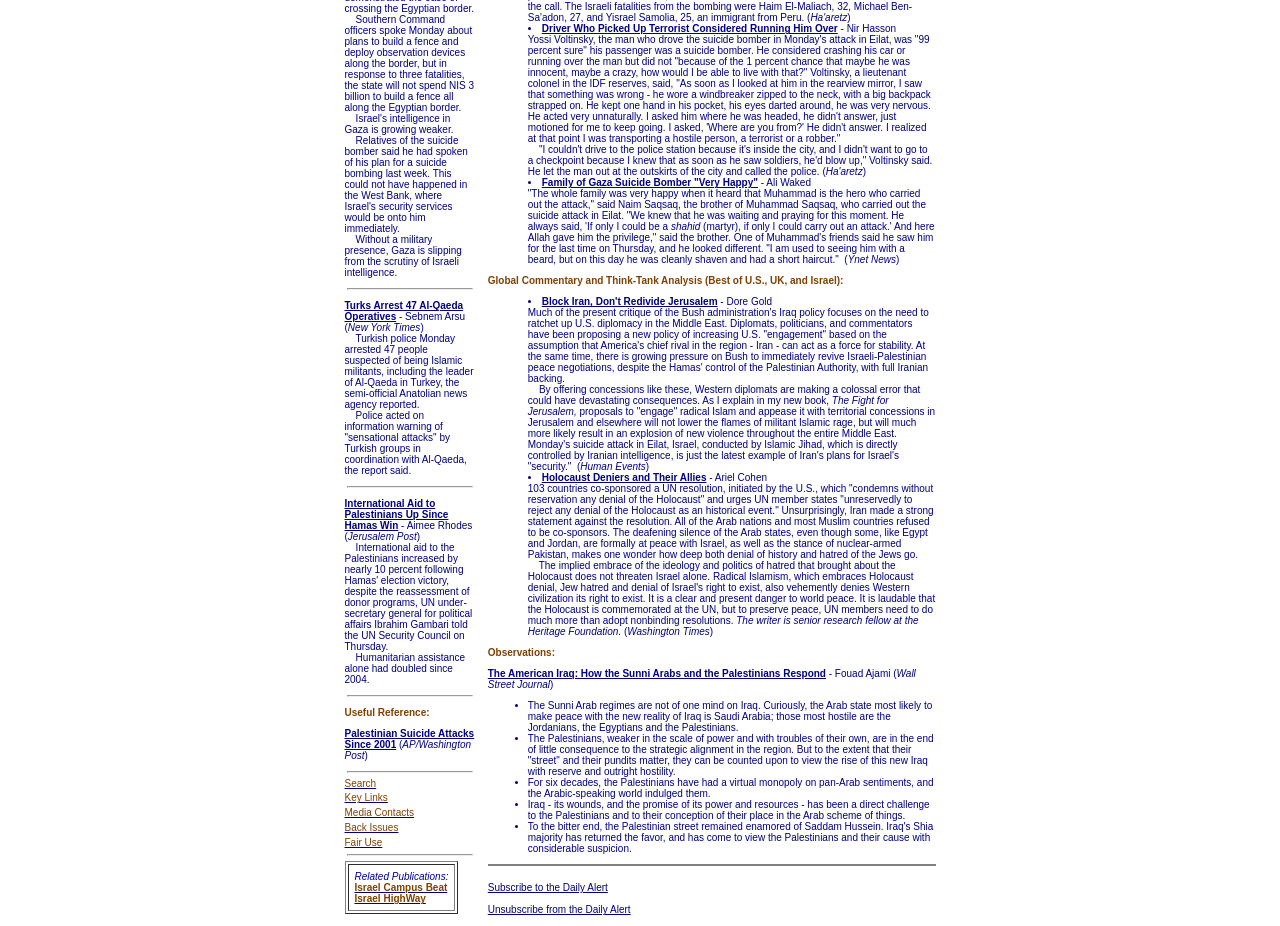Determine the bounding box for the described HTML element: "Block Iran, Don't Redivide Jerusalem". Ensure the coordinates are four float numbers between 0 and 1 in the format [left, top, right, bottom].

[0.423, 0.32, 0.561, 0.332]